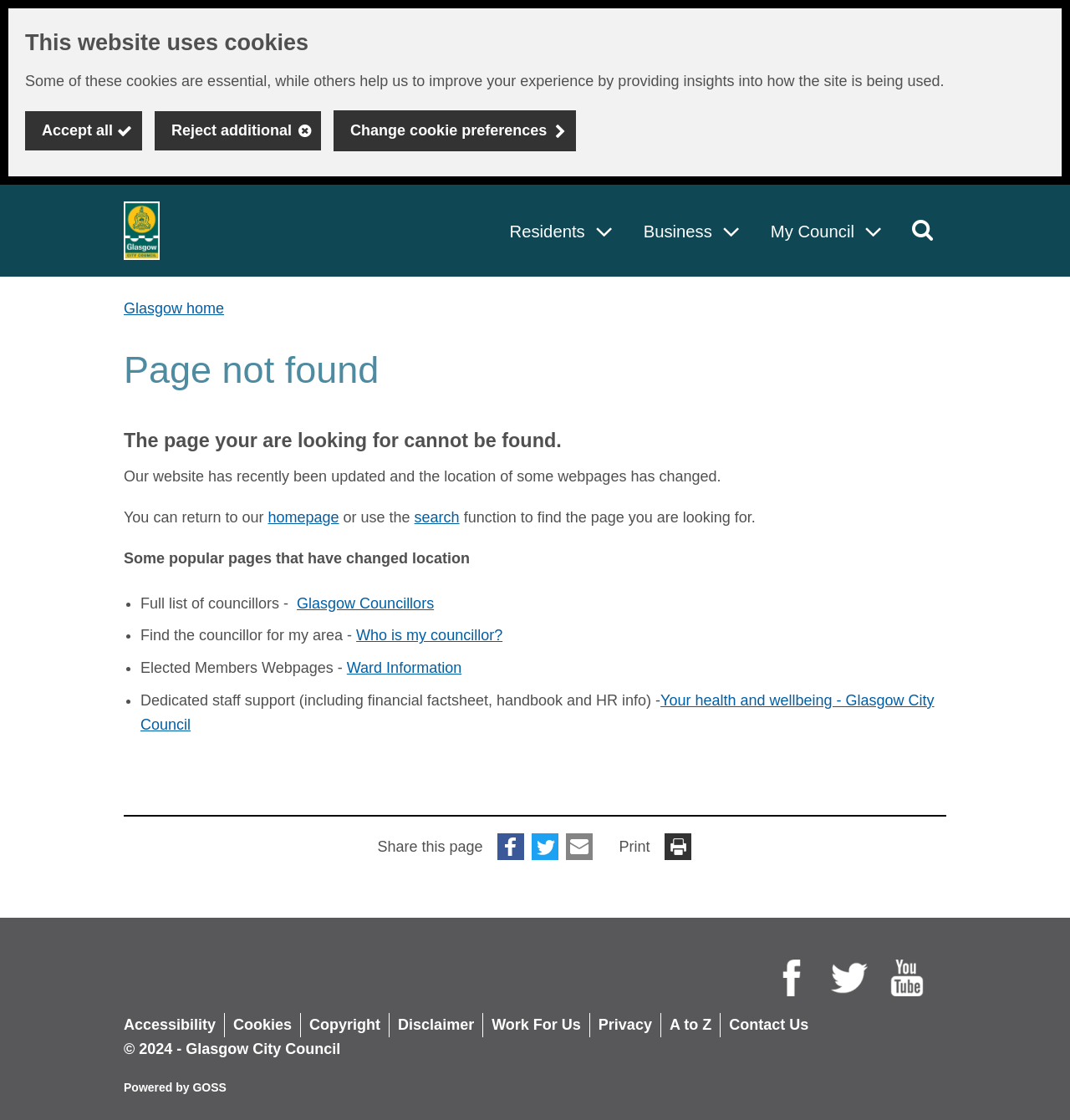What is the purpose of the search function?
Answer the question with a single word or phrase by looking at the picture.

To find the page you are looking for